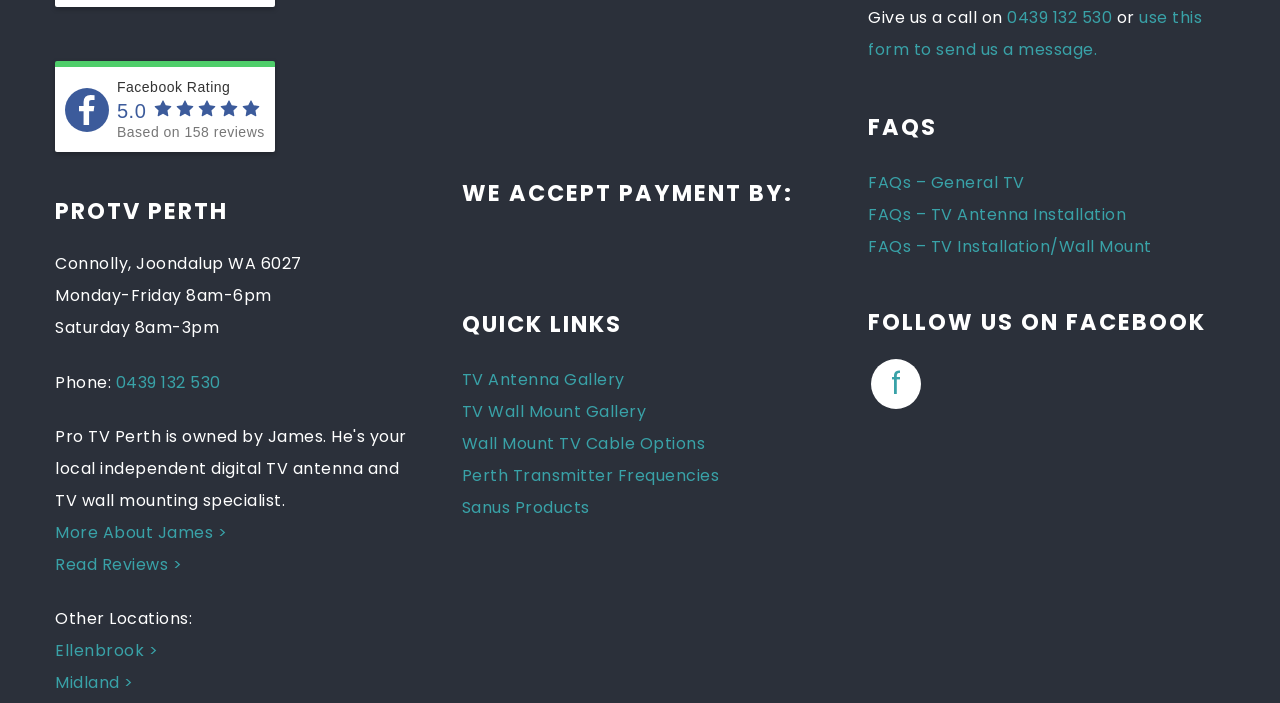Calculate the bounding box coordinates of the UI element given the description: "FAQs – TV Antenna Installation".

[0.678, 0.289, 0.88, 0.322]